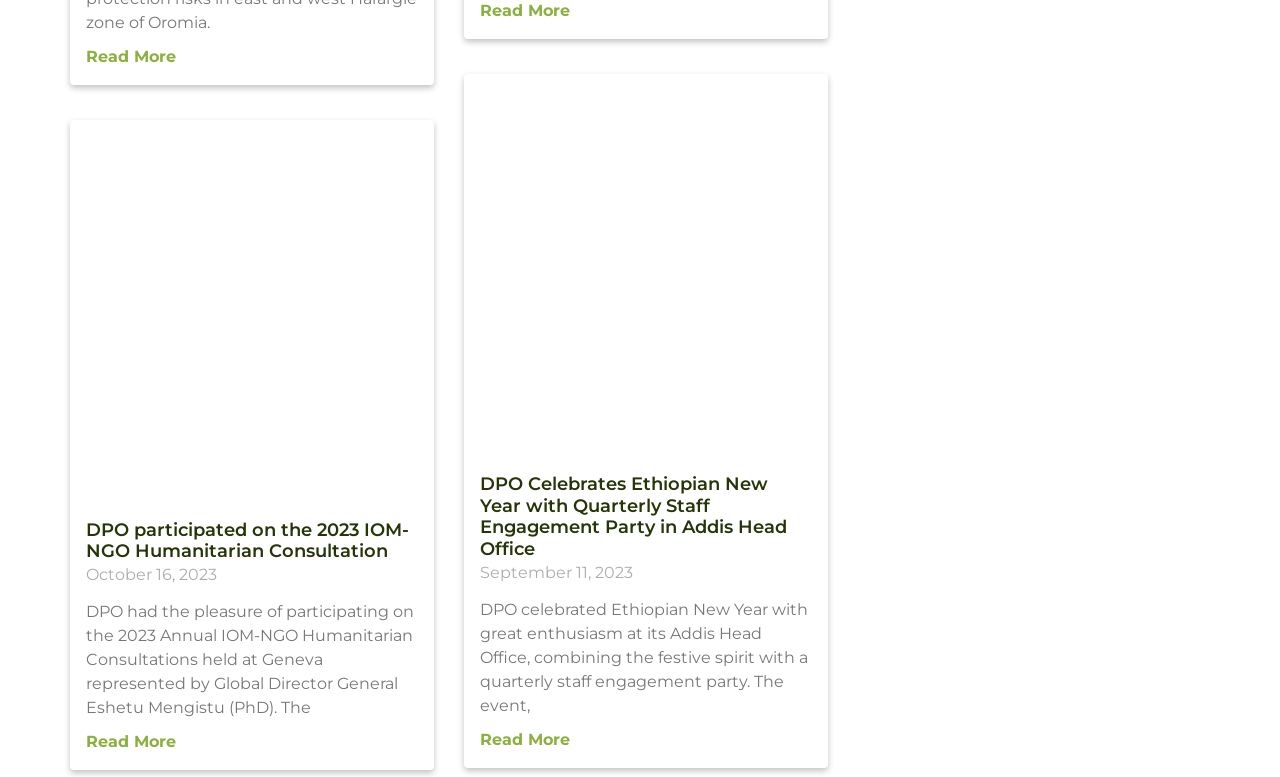Determine the bounding box coordinates of the clickable region to carry out the instruction: "View the article about DPO's celebration of Ethiopian New Year".

[0.362, 0.095, 0.647, 0.564]